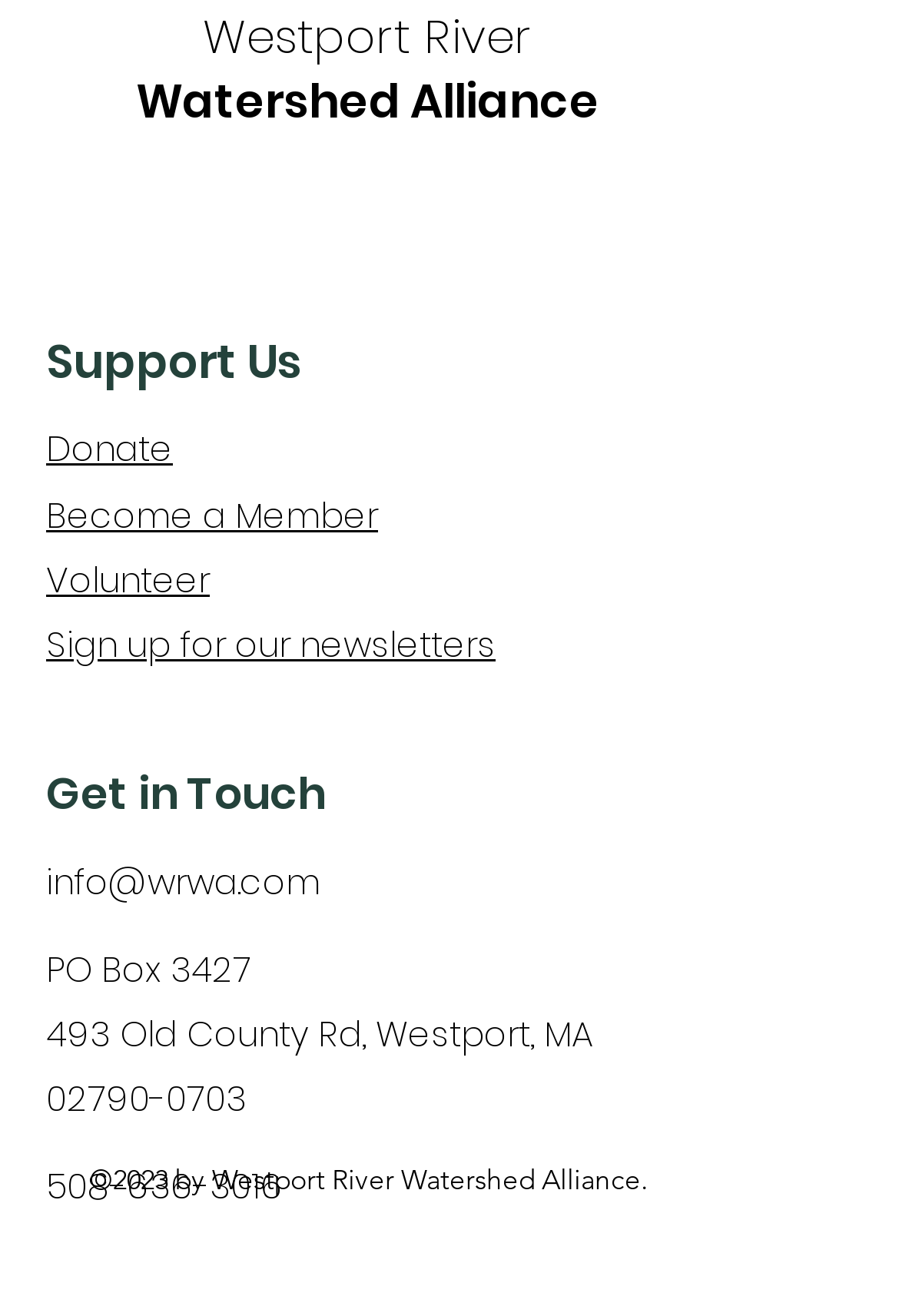Please locate the bounding box coordinates of the element that should be clicked to complete the given instruction: "Go to Vinales Valley / Las Terrazas".

None